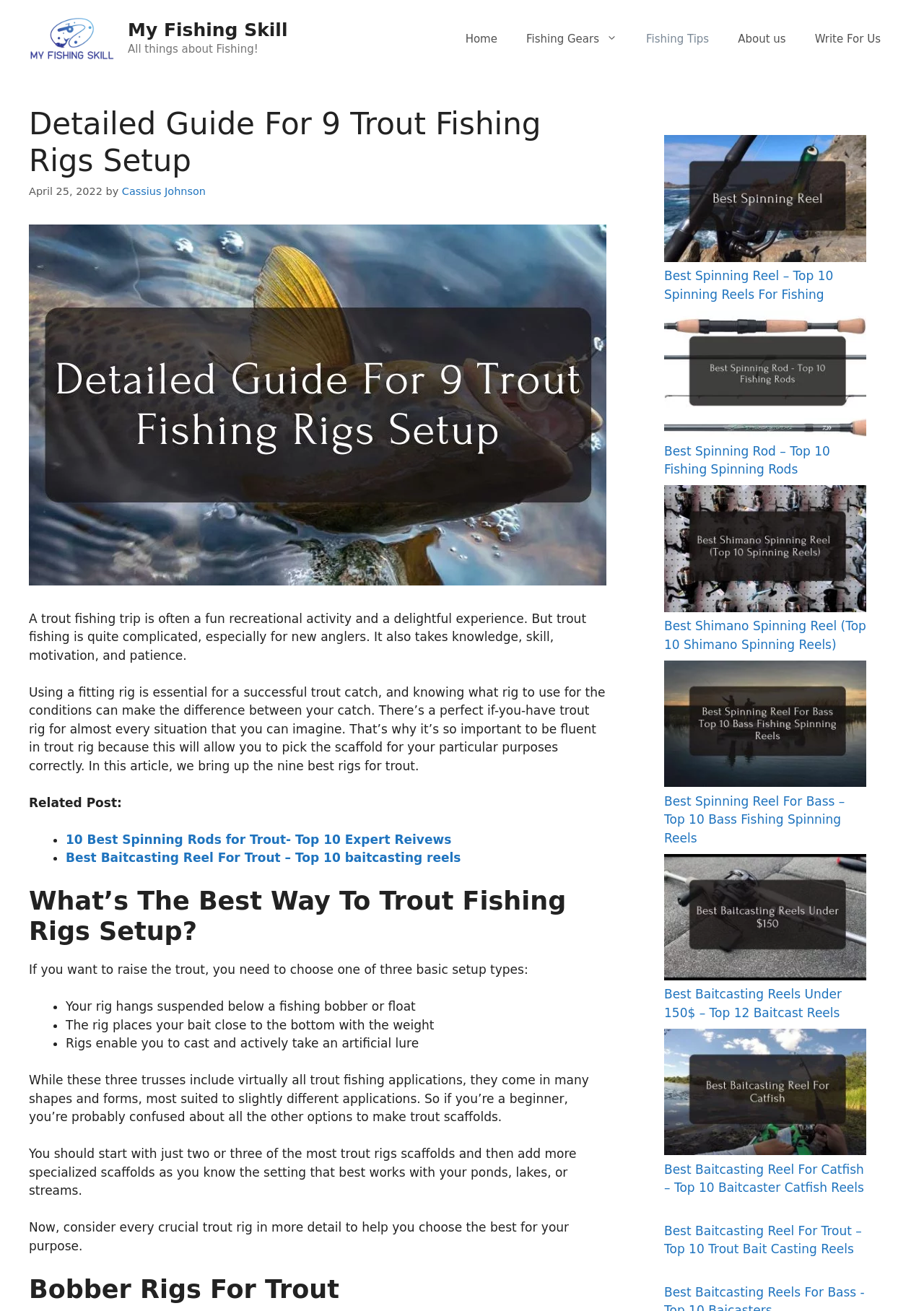Please provide a brief answer to the following inquiry using a single word or phrase:
What are the three basic setup types for trout fishing rigs?

Bobber, bottom, and artificial lure